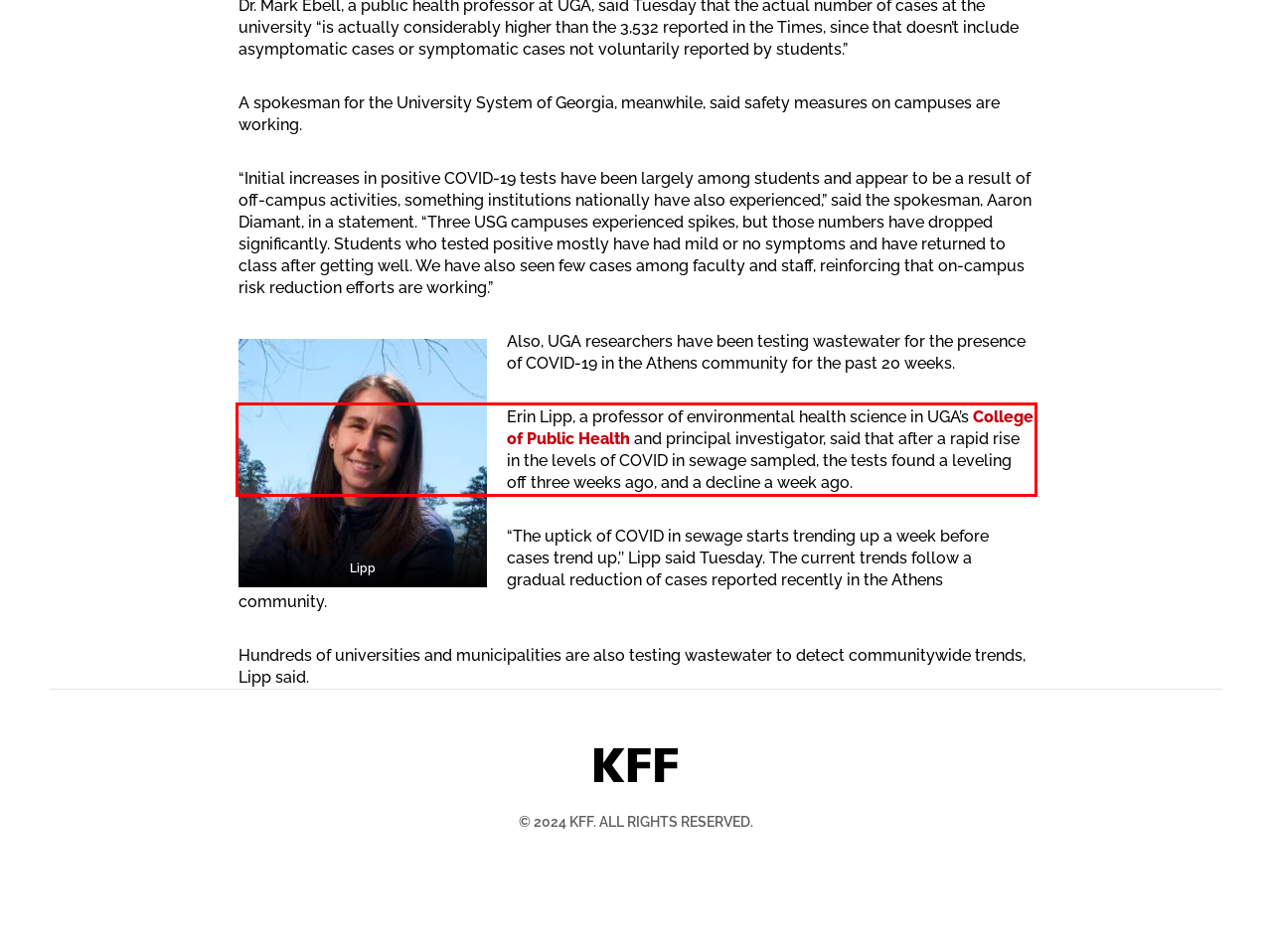Observe the screenshot of the webpage that includes a red rectangle bounding box. Conduct OCR on the content inside this red bounding box and generate the text.

Erin Lipp, a professor of environmental health science in UGA’s College of Public Health and principal investigator, said that after a rapid rise in the levels of COVID in sewage sampled, the tests found a leveling off three weeks ago, and a decline a week ago.